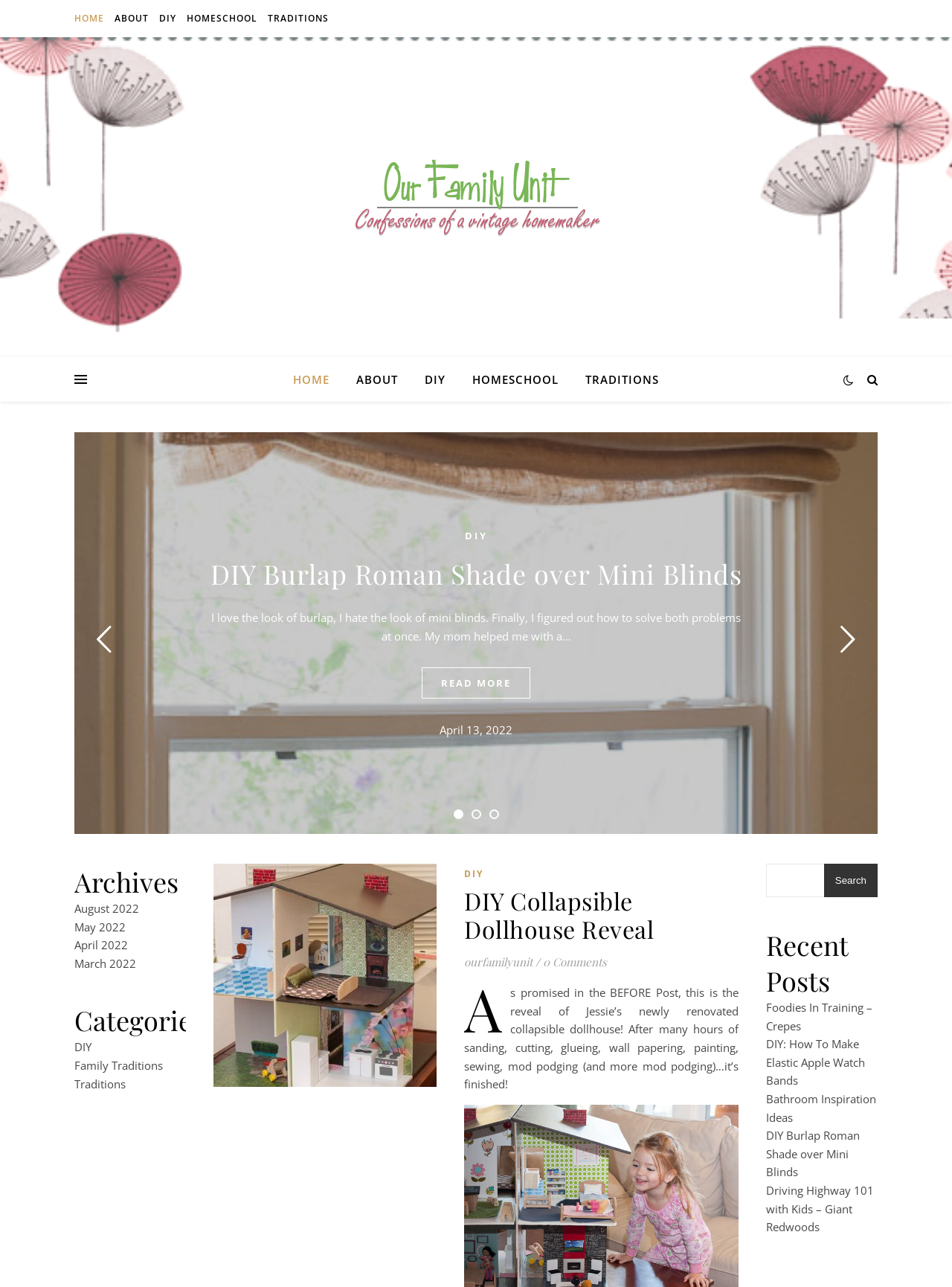Please find the bounding box for the following UI element description. Provide the coordinates in (top-left x, top-left y, bottom-right x, bottom-right y) format, with values between 0 and 1: eLearning Theme

None